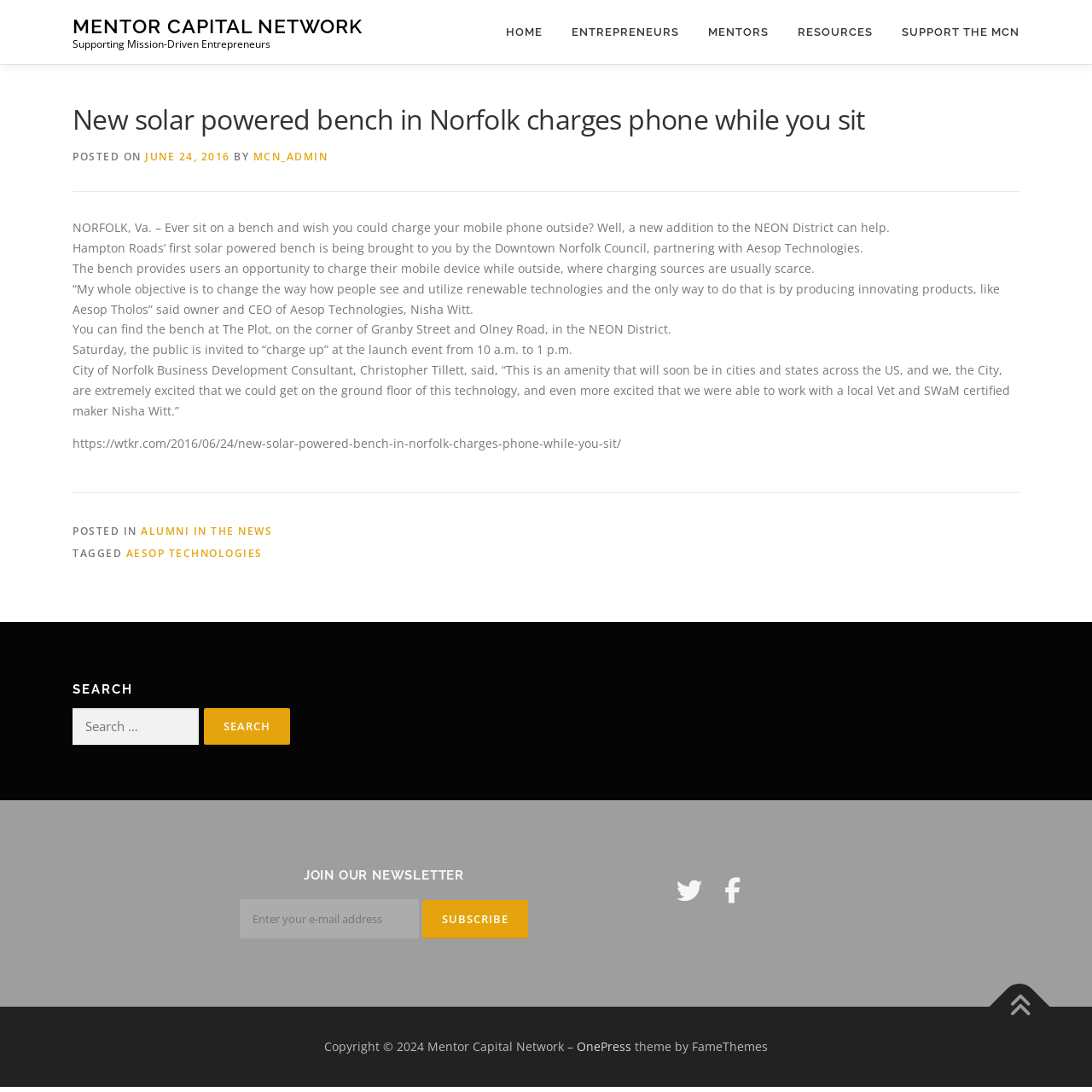Find the bounding box coordinates for the HTML element specified by: "name="EMAIL" placeholder="Enter your e-mail address"".

[0.22, 0.824, 0.384, 0.86]